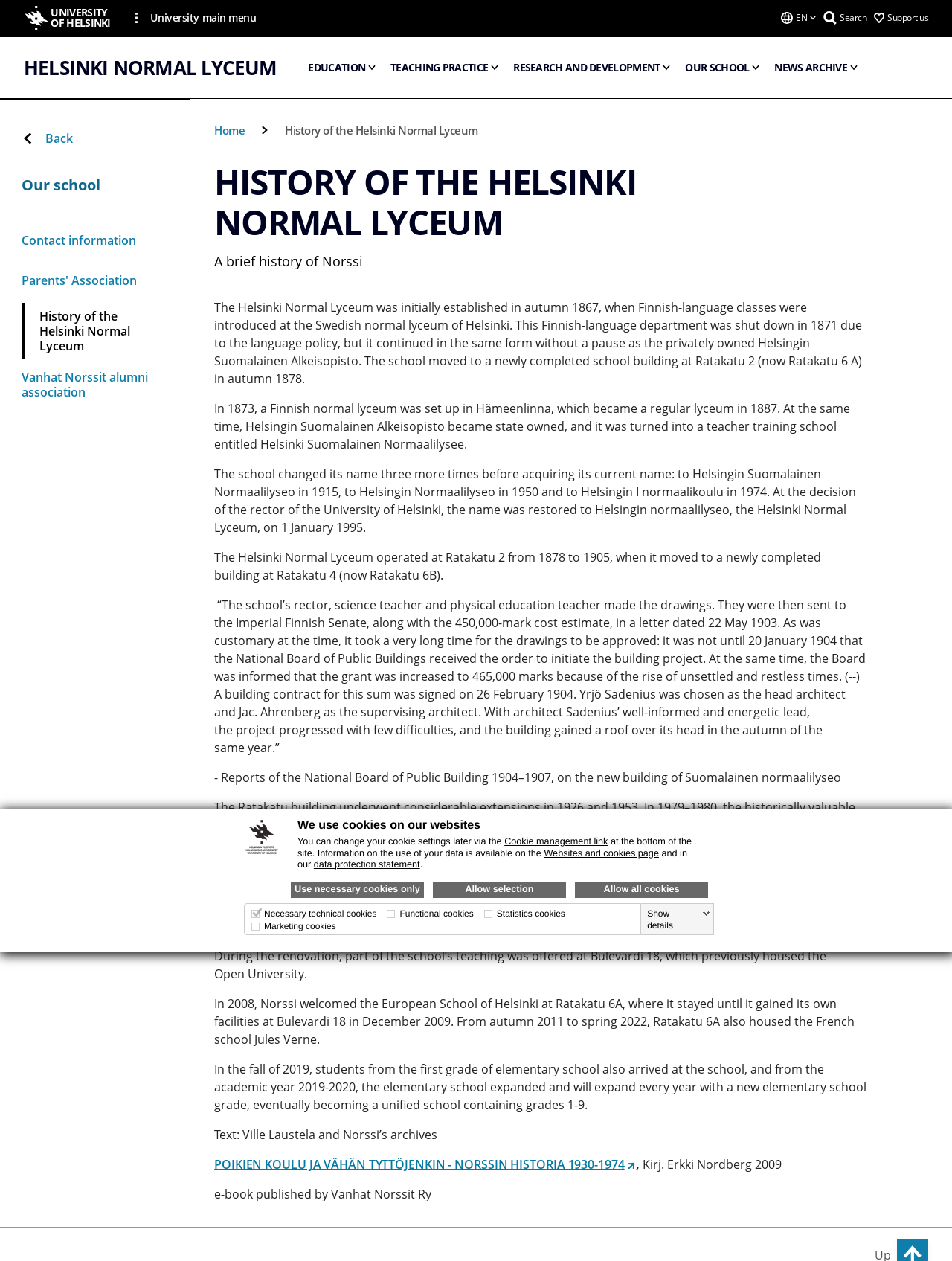Please find and report the bounding box coordinates of the element to click in order to perform the following action: "Open the university main menu". The coordinates should be expressed as four float numbers between 0 and 1, in the format [left, top, right, bottom].

[0.143, 0.009, 0.269, 0.019]